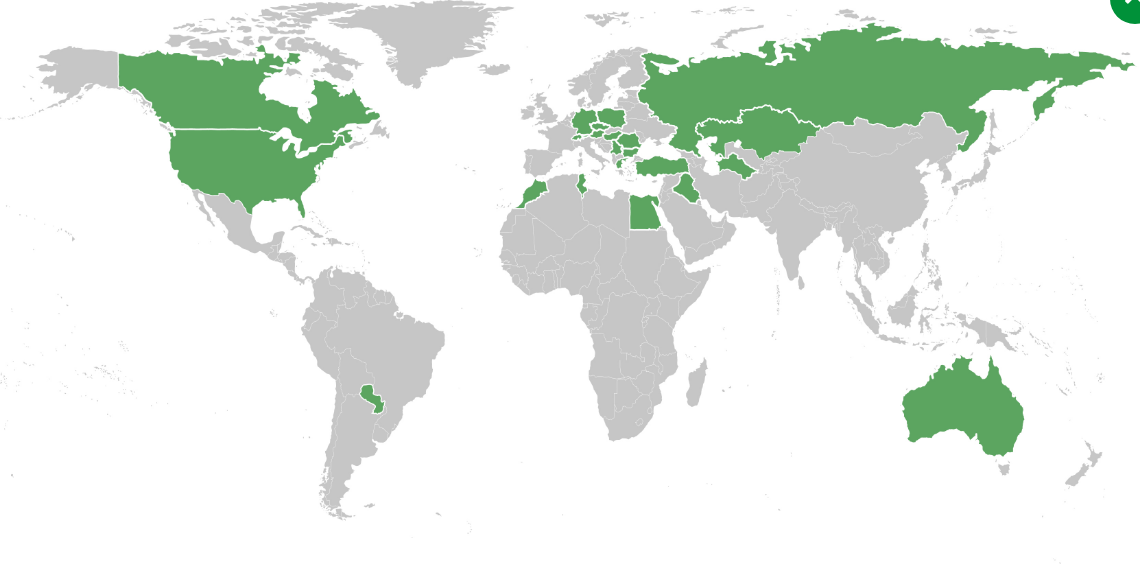Offer a detailed narrative of the image's content.

This image features a world map, prominently displaying regions shaded in green. These areas indicate the global presence of Nourivit's ecologically sustainable solutions for agriculture, focusing on enhancing plant growth, creating nutrient-rich soil, and promoting healthy livestock. The lighter gray regions represent areas where Nourivit's impact is yet to be realized, emphasizing their commitment to expanding sustainable practices worldwide. The map highlights not only Nourivit's initiatives but also its dedication to a circular economy, aimed at keeping nutrients in circulation for a more sustainable future.